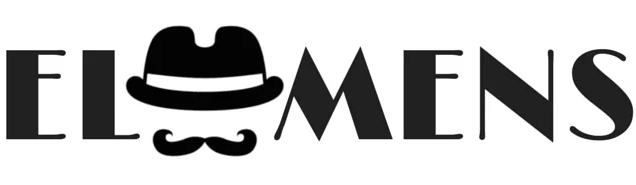Describe all the elements in the image extensively.

The image features the logo of ELMENS, prominently showcasing the brand's identity. The design includes a stylized black mustache and a classic bowler hat, artfully integrated into the letter "E," conveying a sophisticated and playful character. The letters "LMENS" are rendered in a bold typeface, emphasizing a contemporary and stylish aesthetic. This logo embodies the essence of ELMENS, a platform that likely focuses on lifestyle, culture, and men's interests, blending elegance with a touch of whimsy. Its clean design and distinct visual elements make it memorable and recognizably unique.